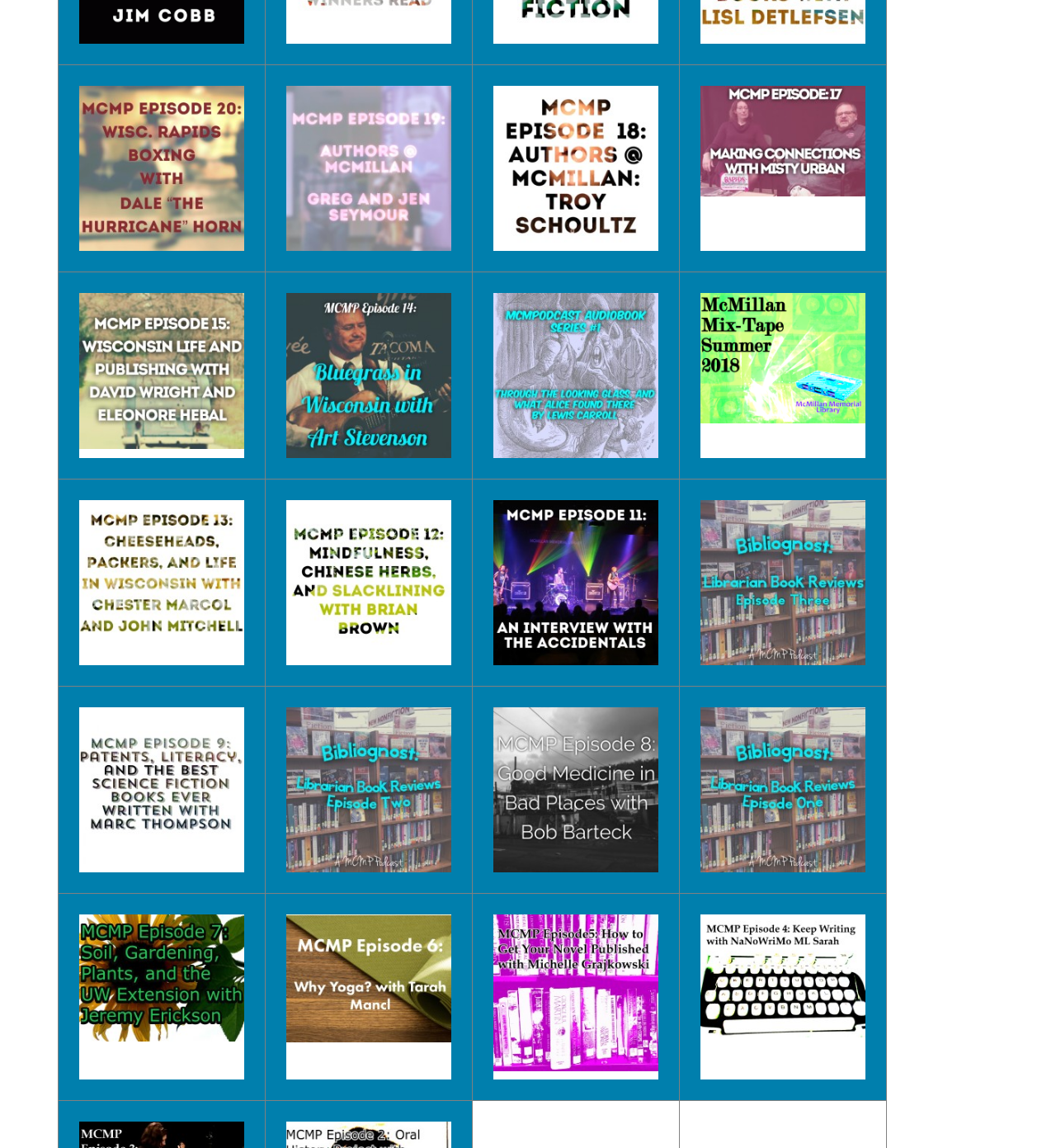Please provide the bounding box coordinates for the element that needs to be clicked to perform the instruction: "view the second image". The coordinates must consist of four float numbers between 0 and 1, formatted as [left, top, right, bottom].

[0.252, 0.057, 0.447, 0.236]